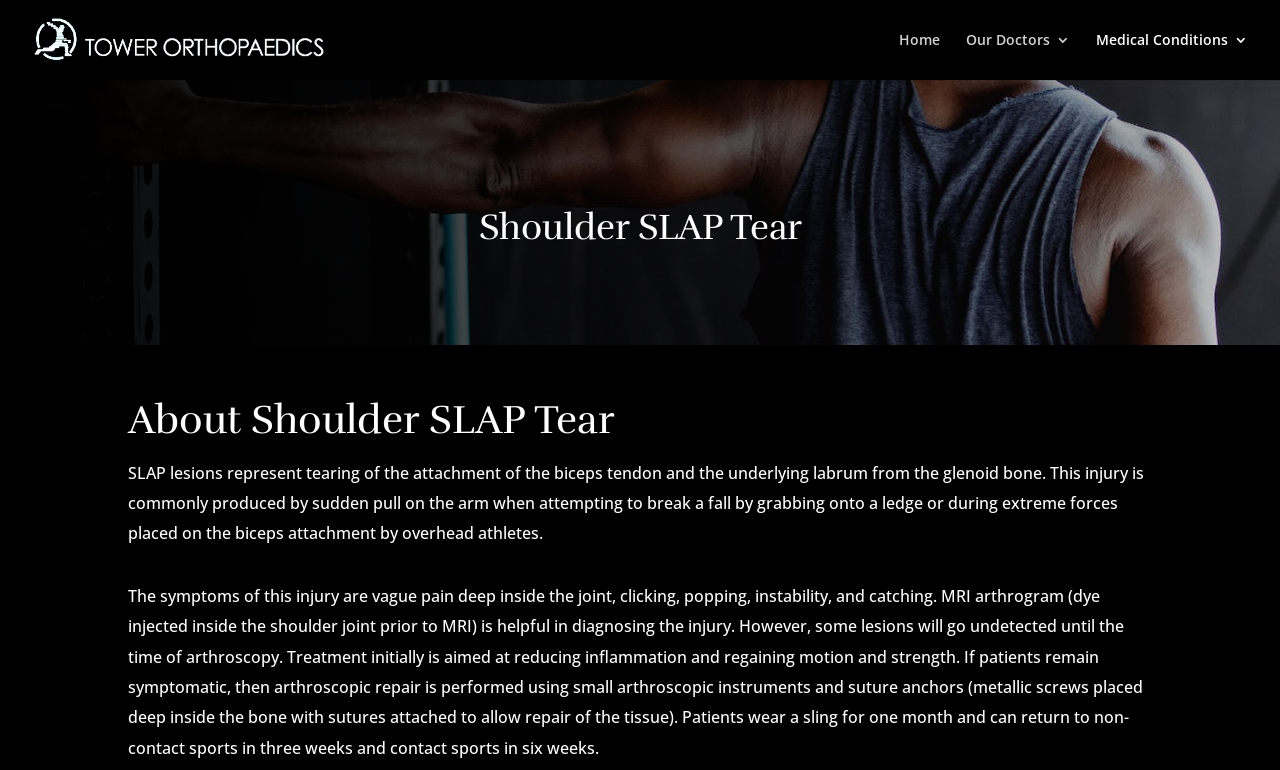Locate the UI element described by fryd liquid diamond disposables in the provided webpage screenshot. Return the bounding box coordinates in the format (top-left x, top-left y, bottom-right x, bottom-right y), ensuring all values are between 0 and 1.

None